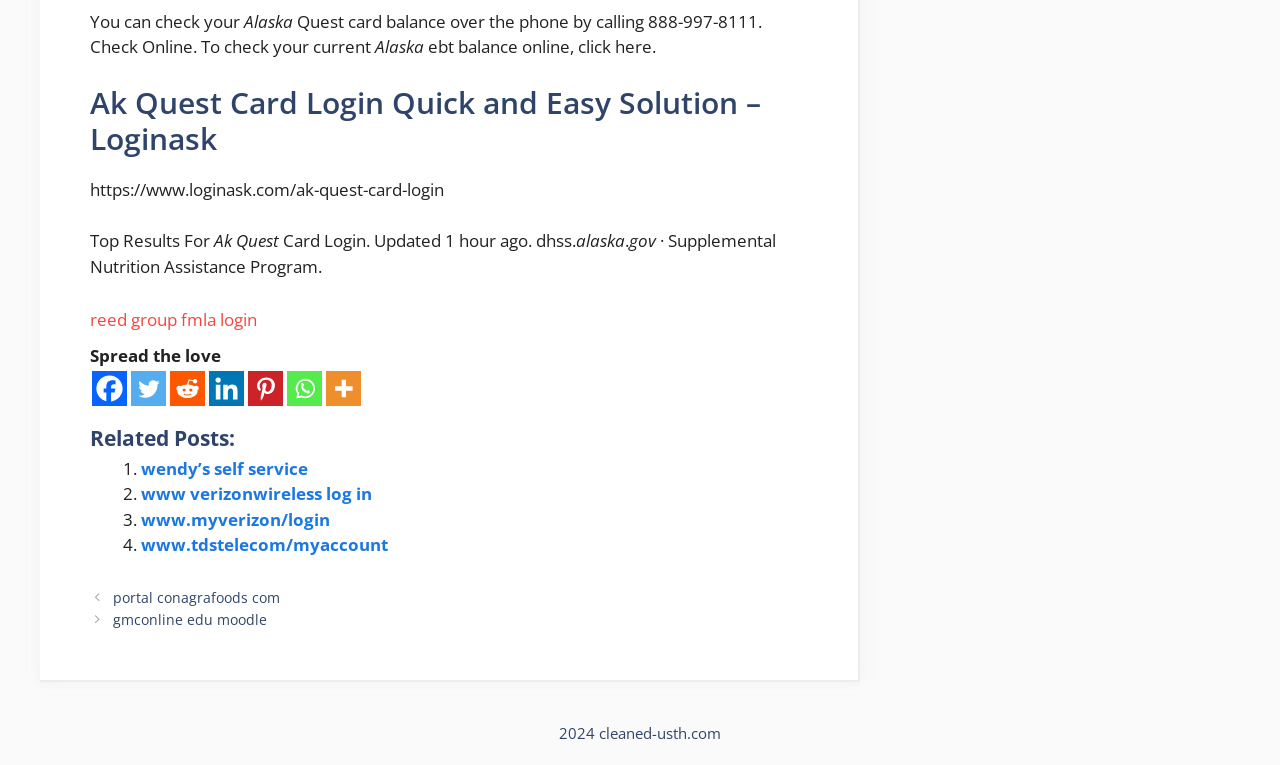What is the phone number to check Quest card balance?
Carefully analyze the image and provide a detailed answer to the question.

The phone number can be found in the first paragraph of the webpage, which states 'You can check your Quest card balance over the phone by calling 888-997-8111.'